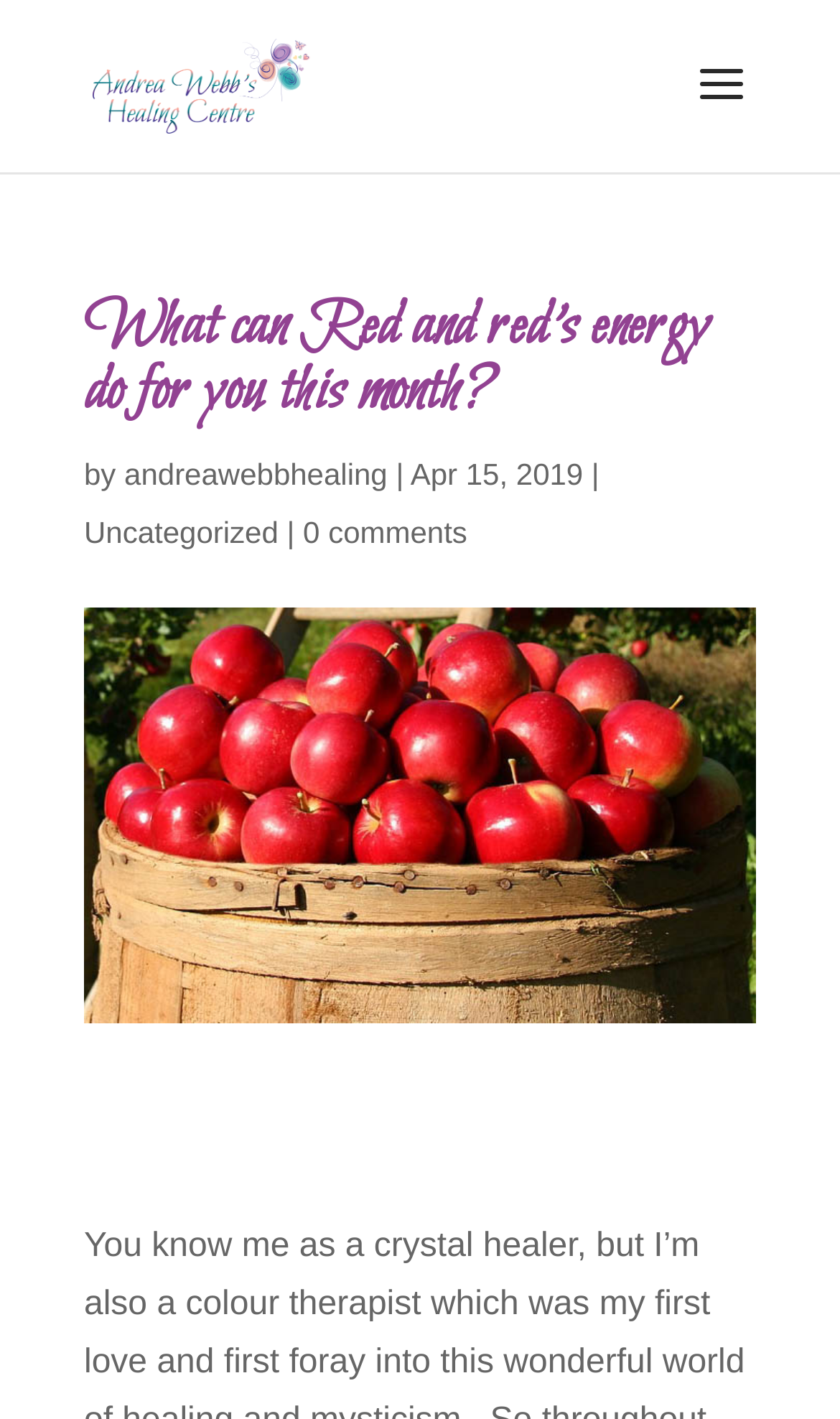What category is the article under?
Can you give a detailed and elaborate answer to the question?

The category of the article can be found in the link 'Uncategorized' which is located below the article title and author information. This suggests that the article does not fit into a specific category or is a general topic.